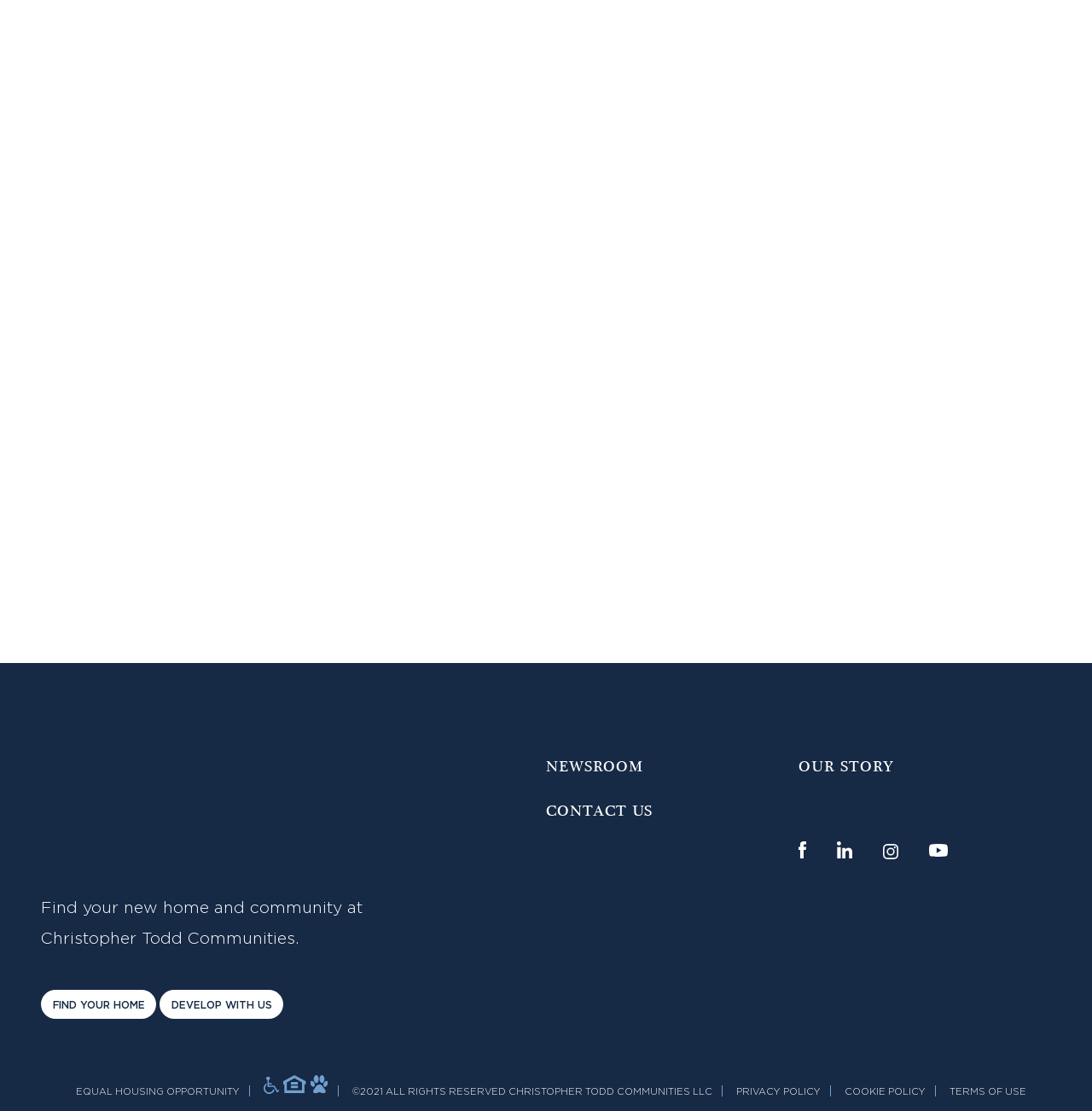Can you provide the bounding box coordinates for the element that should be clicked to implement the instruction: "Click PRIVACY POLICY"?

[0.674, 0.978, 0.752, 0.987]